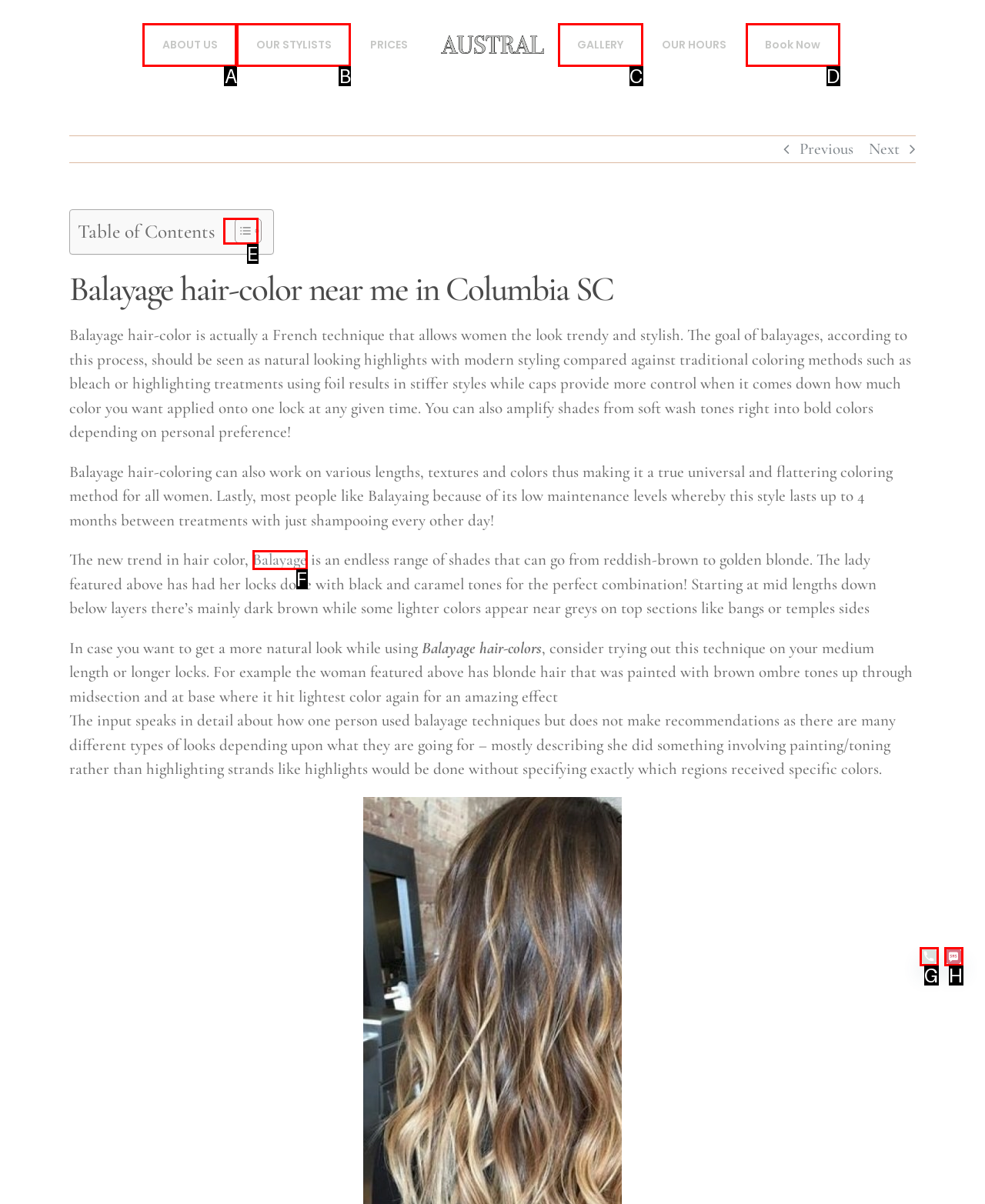Given the description: OUR STYLISTS
Identify the letter of the matching UI element from the options.

B